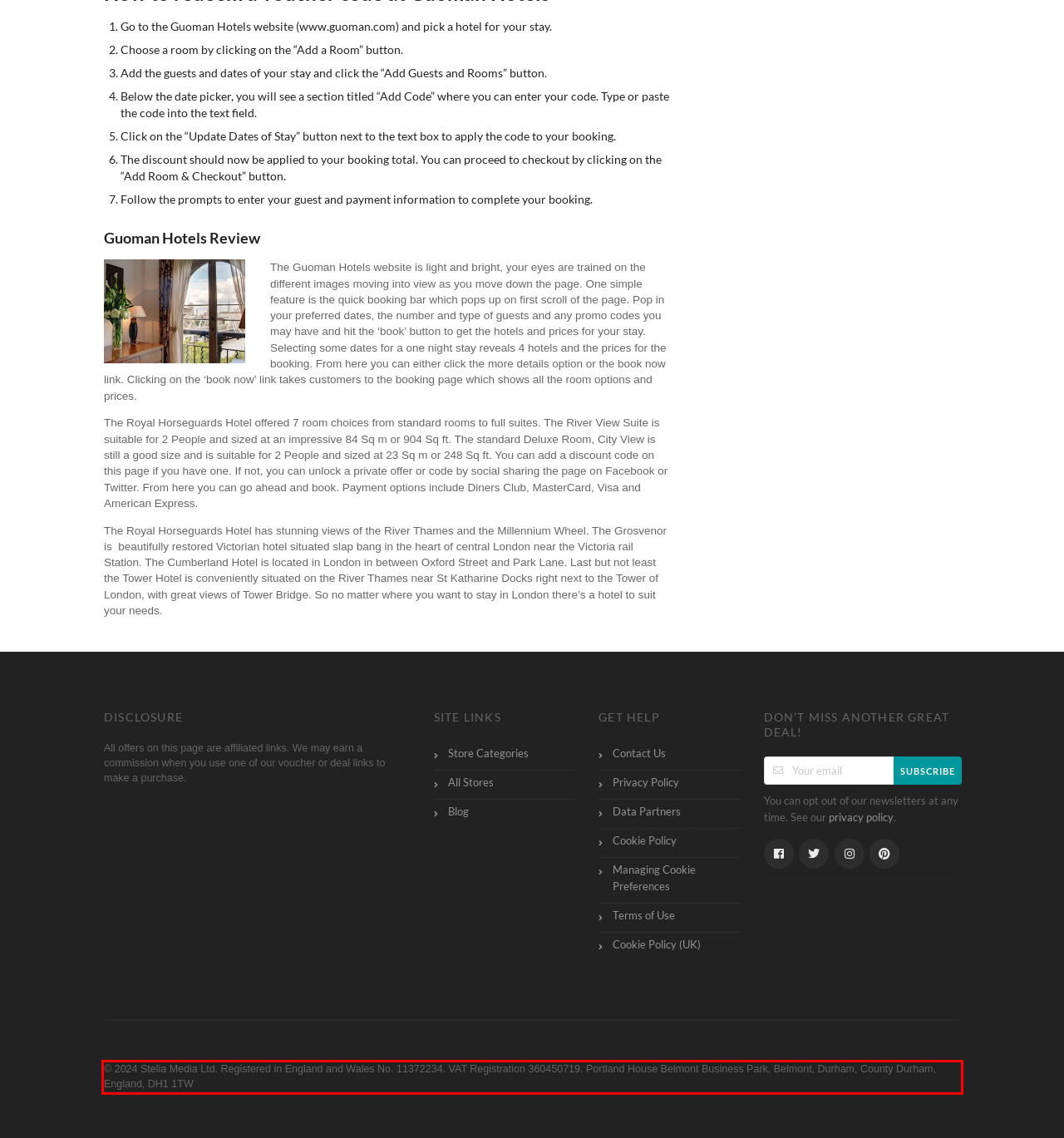You are presented with a screenshot containing a red rectangle. Extract the text found inside this red bounding box.

© 2024 Stelia Media Ltd. Registered in England and Wales No. 11372234. VAT Registration 360450719. Portland House Belmont Business Park, Belmont, Durham, County Durham, England, DH1 1TW